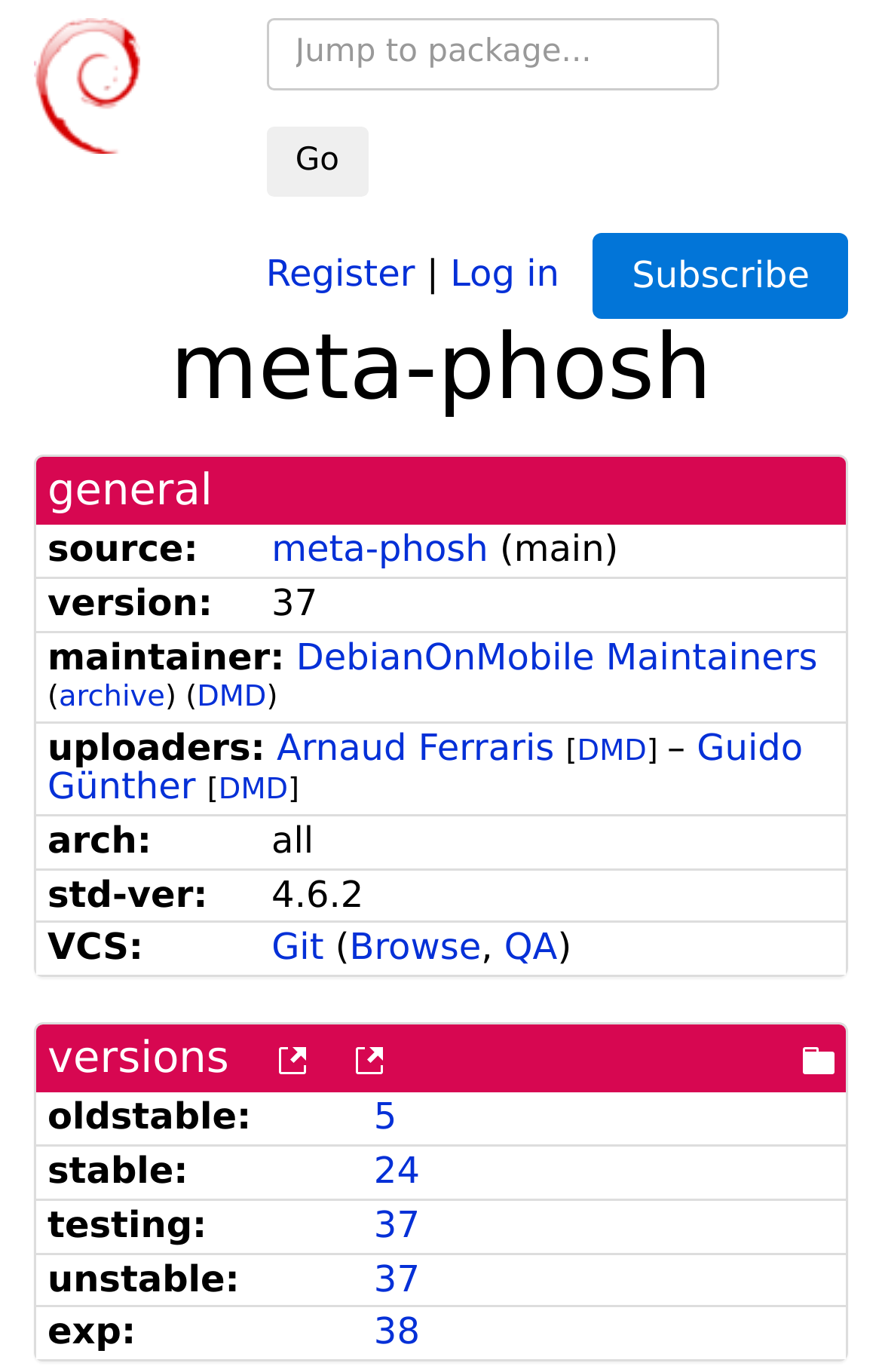How many versions of the package are available? Look at the image and give a one-word or short phrase answer.

5